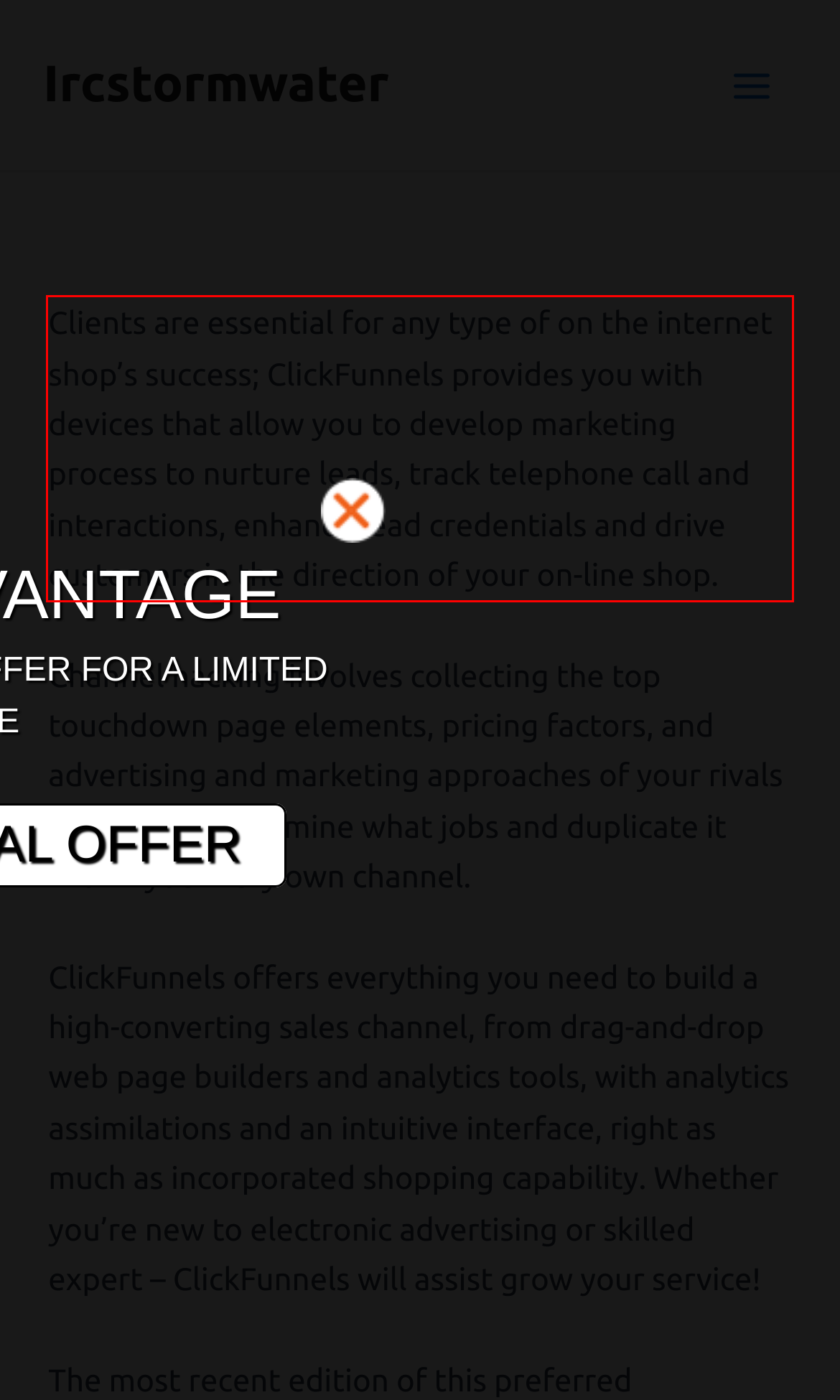Extract and provide the text found inside the red rectangle in the screenshot of the webpage.

Clients are essential for any type of on the internet shop’s success; ClickFunnels provides you with devices that allow you to develop marketing process to nurture leads, track telephone call and interactions, enhance lead credentials and drive customers in the direction of your on-line shop.